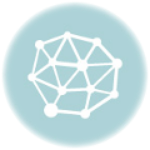Give an in-depth summary of the scene depicted in the image.

This image features a stylized graphic symbolizing connectedness and networks, represented by a white geometric structure against a soft blue circular background. The design appears to depict nodes and connections, suggesting themes of communication, collaboration, and interconnectivity. Such imagery is often associated with concepts like social networks, technology, or innovation, making it relevant in contexts like education, community engagement, or digital platforms. This logo could easily fit within branding for initiatives focused on collaboration, networking, or technological advancement.